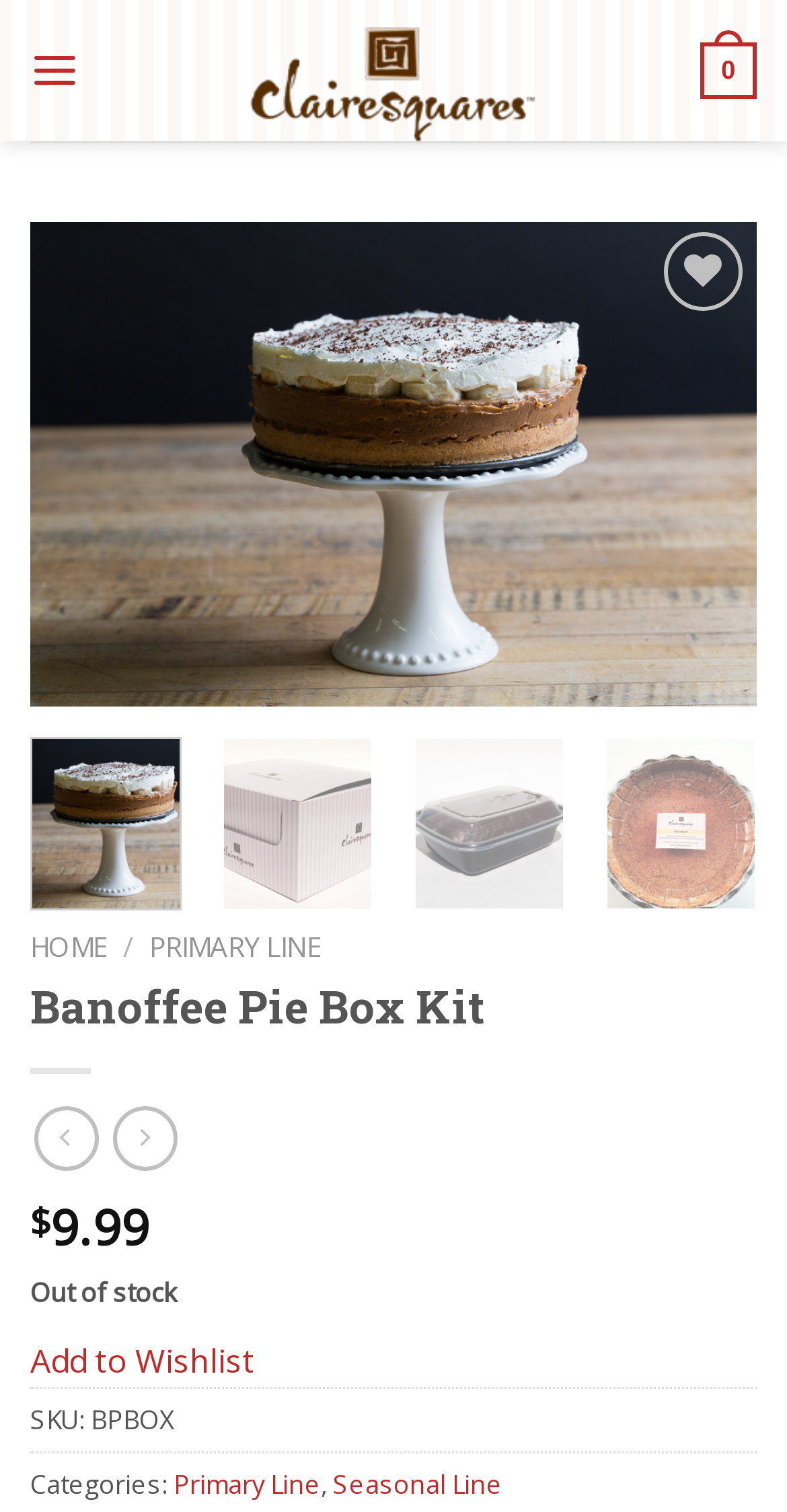Please examine the image and answer the question with a detailed explanation:
What are the categories of the Banoffee Pie Box Kit?

The categories of the Banoffee Pie Box Kit can be found on the webpage by looking at the section that displays the product information. Specifically, it is located at the bottom of the page and is denoted by the label 'Categories:', followed by a list of categories that the product belongs to.